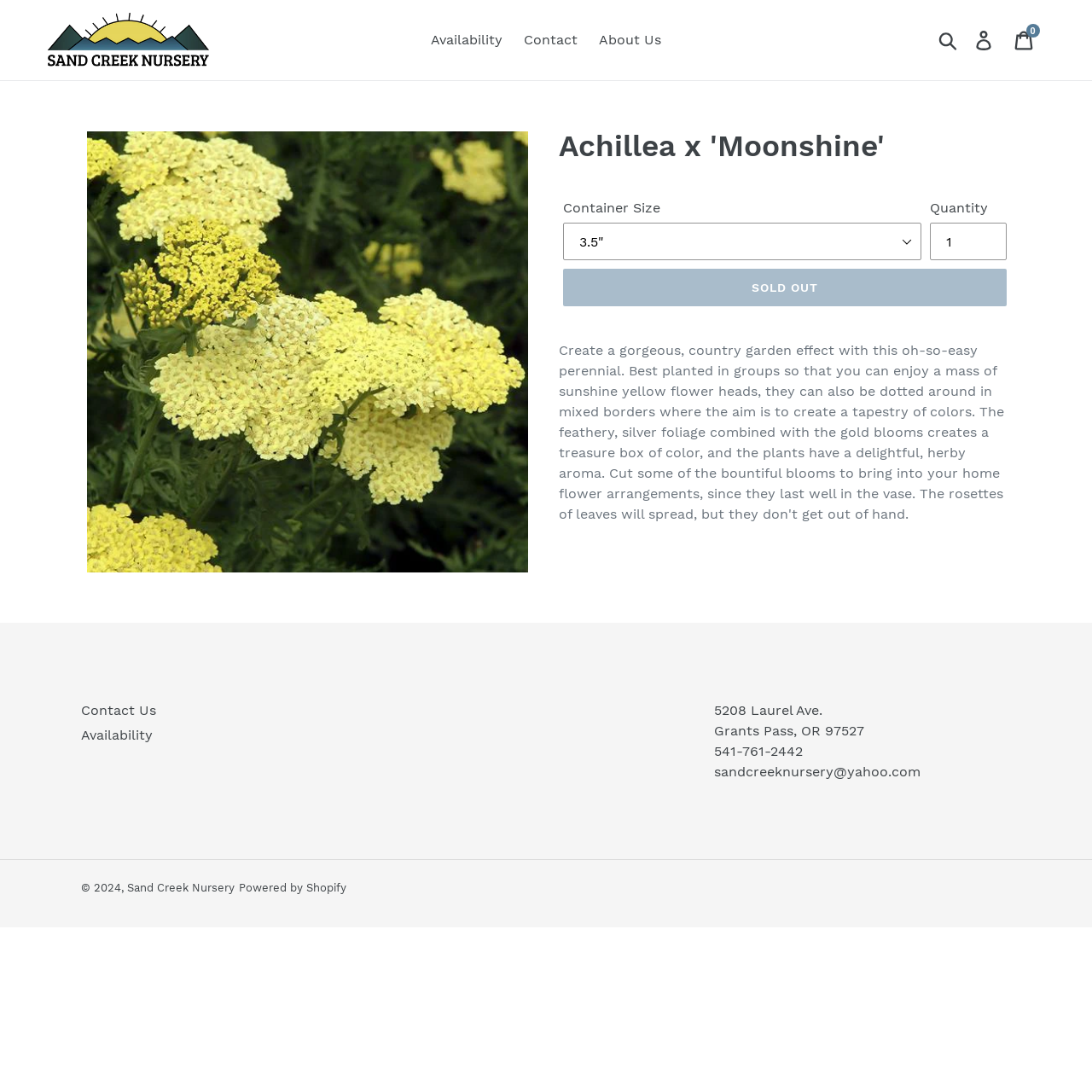Is the plant available for purchase?
Answer briefly with a single word or phrase based on the image.

No